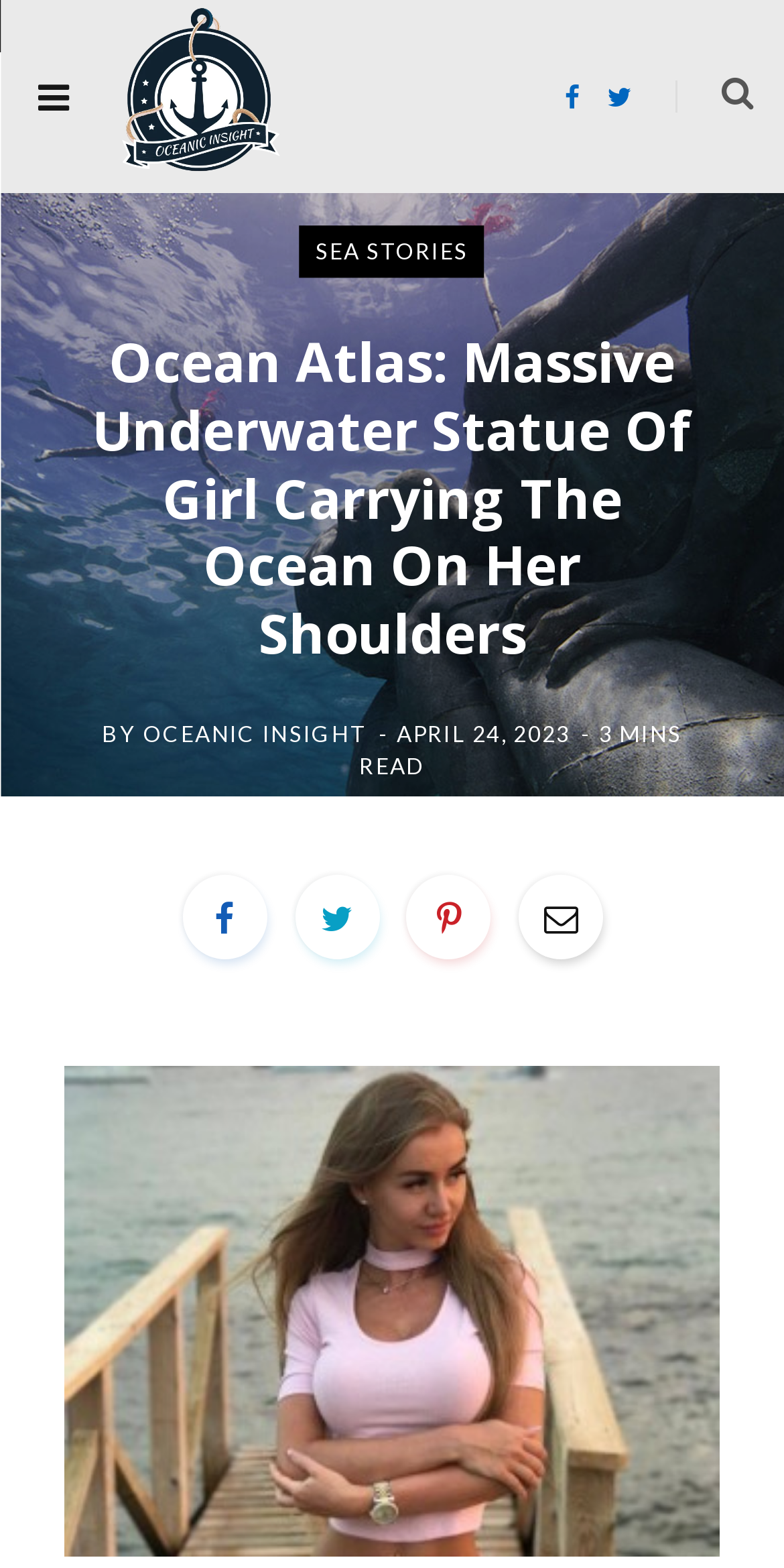Highlight the bounding box coordinates of the element that should be clicked to carry out the following instruction: "Read the SEA STORIES link". The coordinates must be given as four float numbers ranging from 0 to 1, i.e., [left, top, right, bottom].

[0.382, 0.144, 0.618, 0.177]